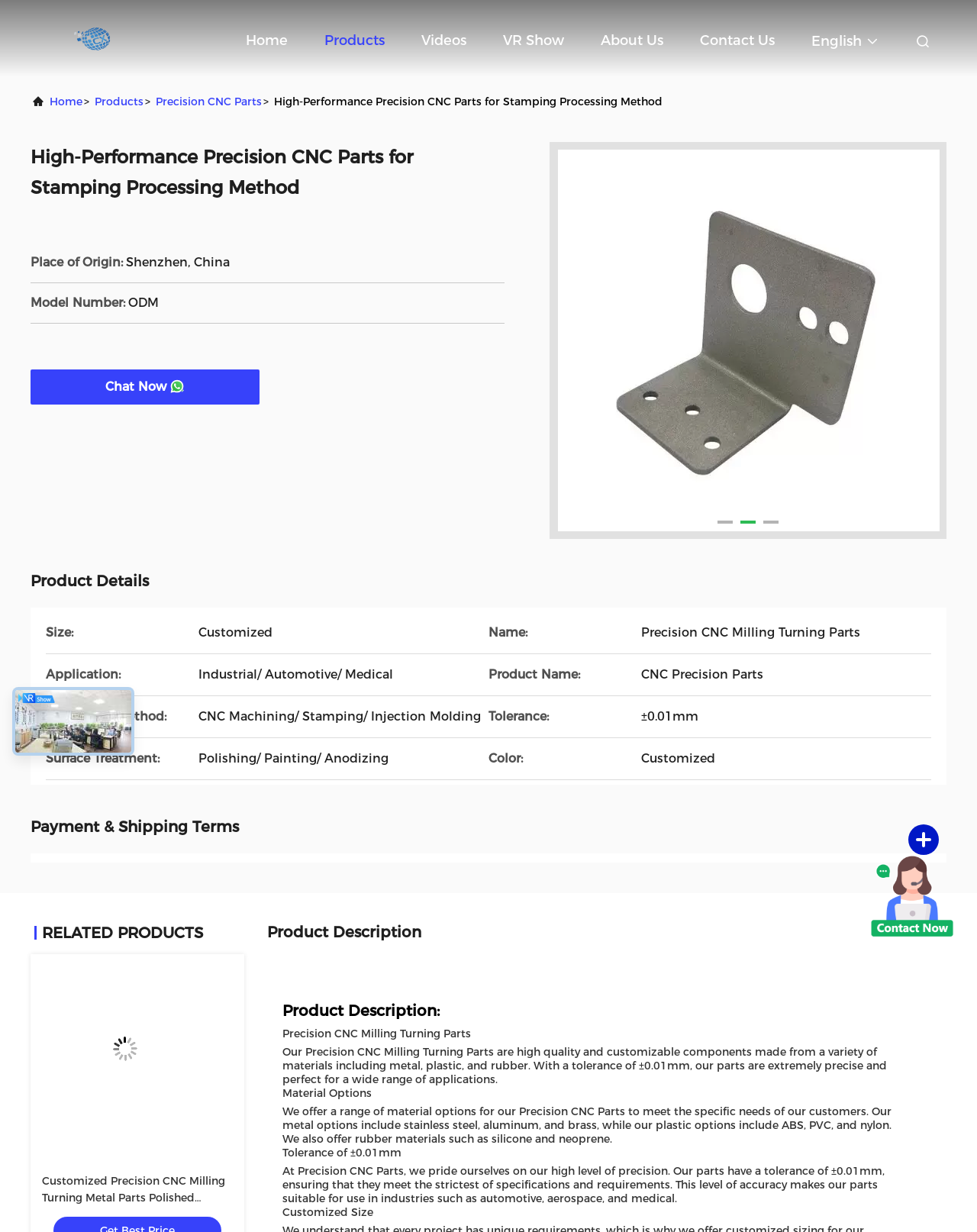Please find the bounding box for the UI element described by: "Chat Now".

[0.108, 0.3, 0.189, 0.328]